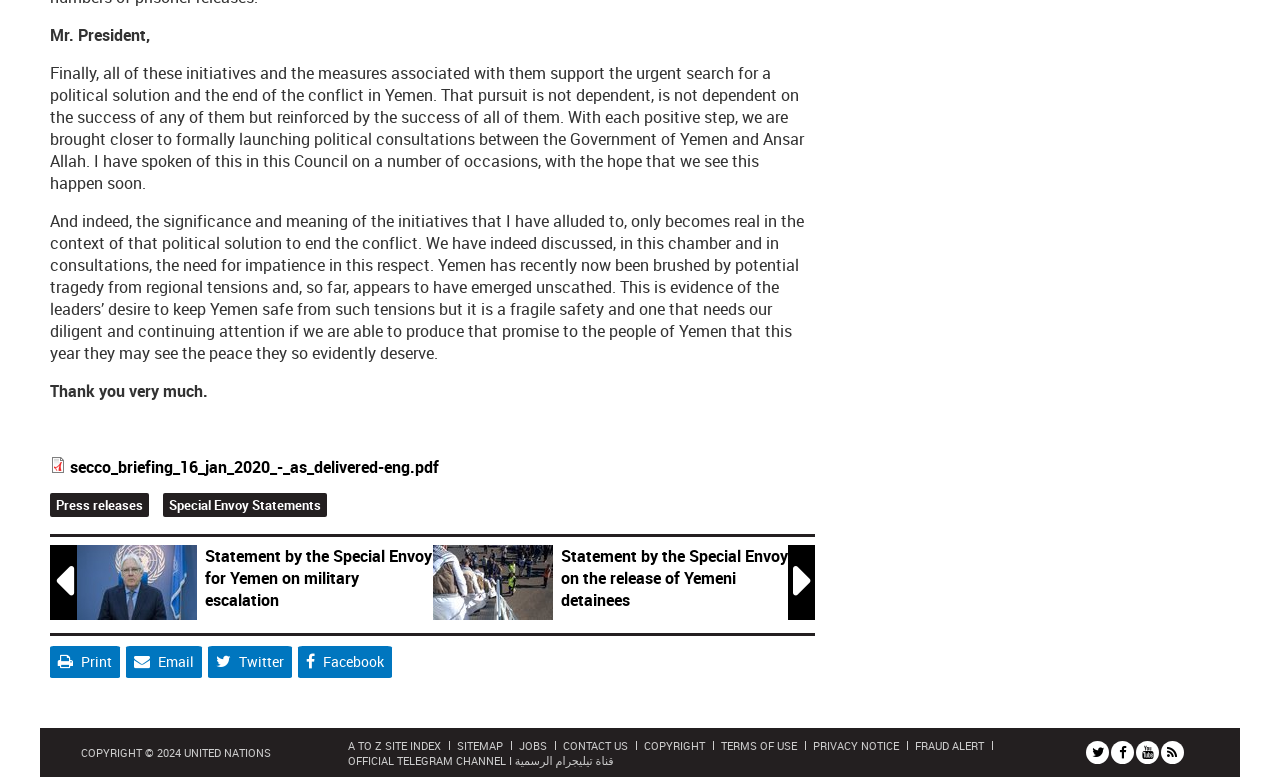Using the description: "Email (link sends e-mail)", identify the bounding box of the corresponding UI element in the screenshot.

[0.098, 0.831, 0.158, 0.872]